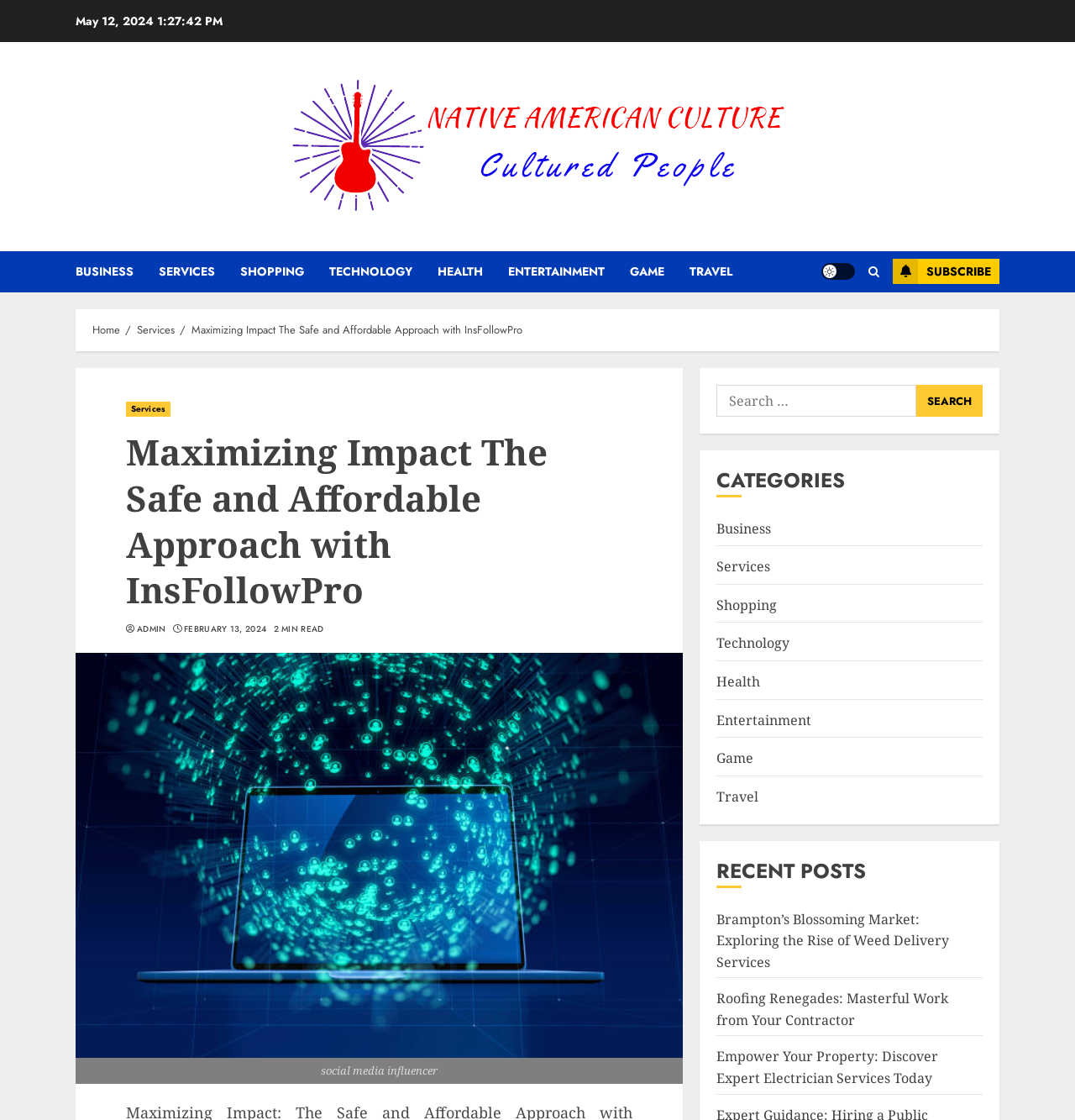Locate the bounding box coordinates of the region to be clicked to comply with the following instruction: "Search for something". The coordinates must be four float numbers between 0 and 1, in the form [left, top, right, bottom].

[0.667, 0.344, 0.852, 0.372]